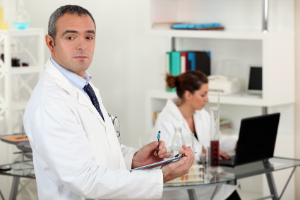What is the woman in the background doing?
Look at the webpage screenshot and answer the question with a detailed explanation.

The woman in the background is seated at a modern desk and intently typing on a laptop, which implies that she is working on a task that requires her full attention, possibly analyzing data or writing a report.